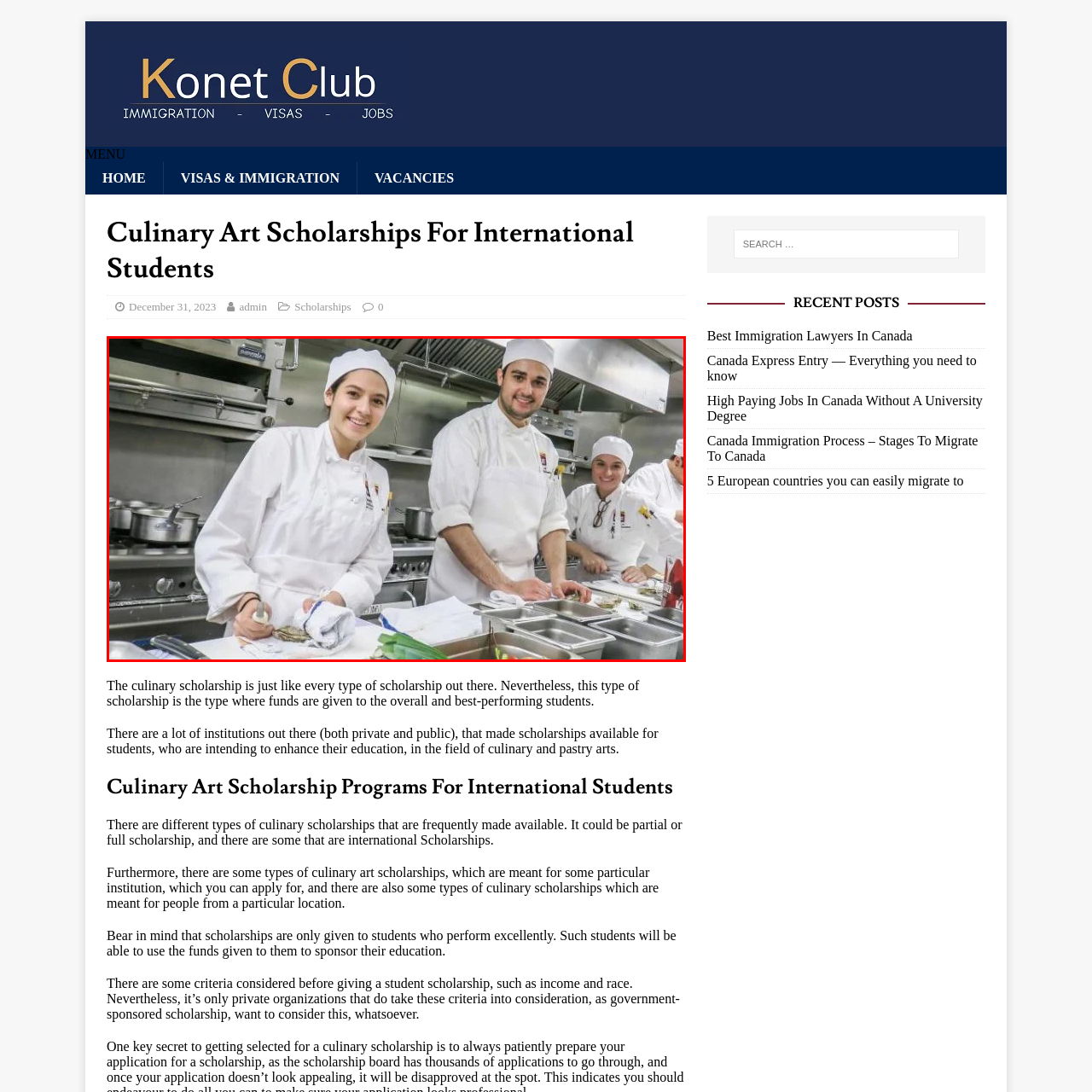Provide an extensive and detailed caption for the image section enclosed by the red boundary.

This image showcases a group of culinary students actively engaged in a professional kitchen setting, emphasizing the vibrant atmosphere of culinary education. Three students, all wearing white chef coats and hats, are shown at a countertop surrounded by various culinary tools and ingredients. The focus is on two students in the foreground: a smiling young woman, showcasing an open book or notes in her left hand, and a young man, who is also smiling and appears to be preparing ingredients, possibly fish, on the counter. In the background, another student is visible, further illustrating the collaborative nature of culinary training. This scene captures the essence of hands-on learning and the enthusiasm of students pursuing culinary arts, aligning perfectly with the theme of culinary scholarships for international students highlighted in the accompanying article.